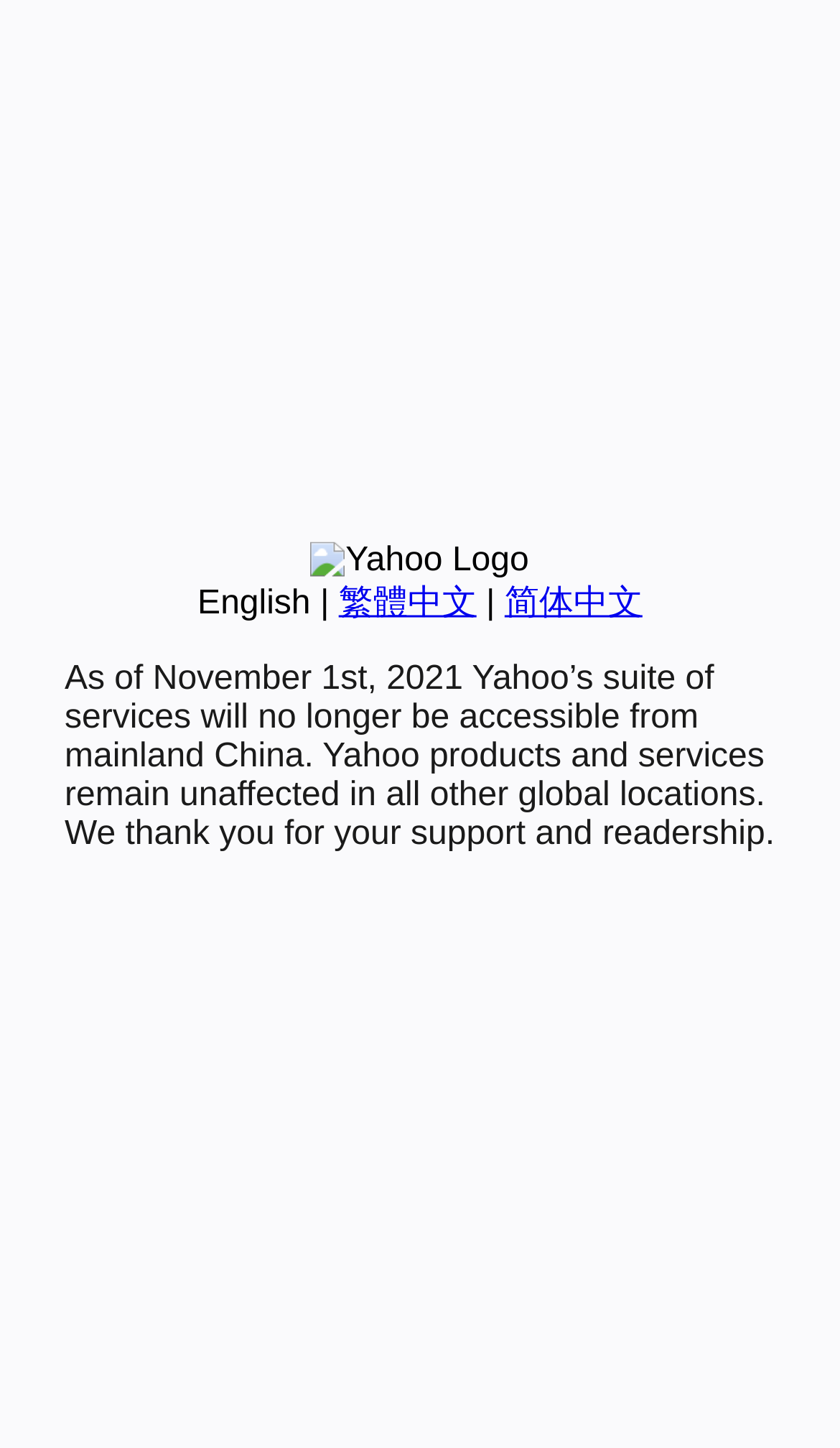Using the webpage screenshot, locate the HTML element that fits the following description and provide its bounding box: "繁體中文".

[0.403, 0.404, 0.567, 0.429]